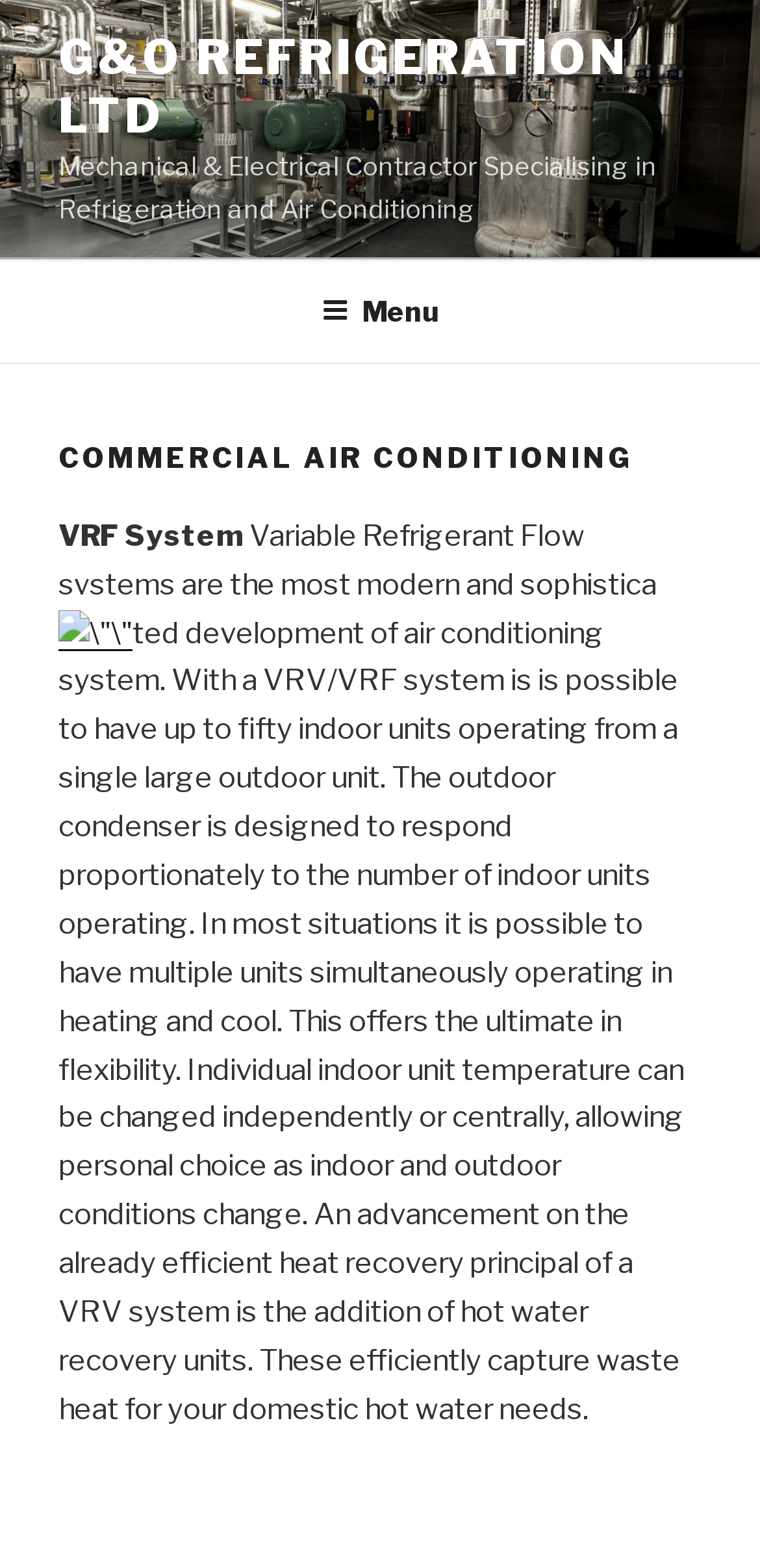How many indoor units can operate from a single outdoor unit?
Using the image, answer in one word or phrase.

Up to fifty